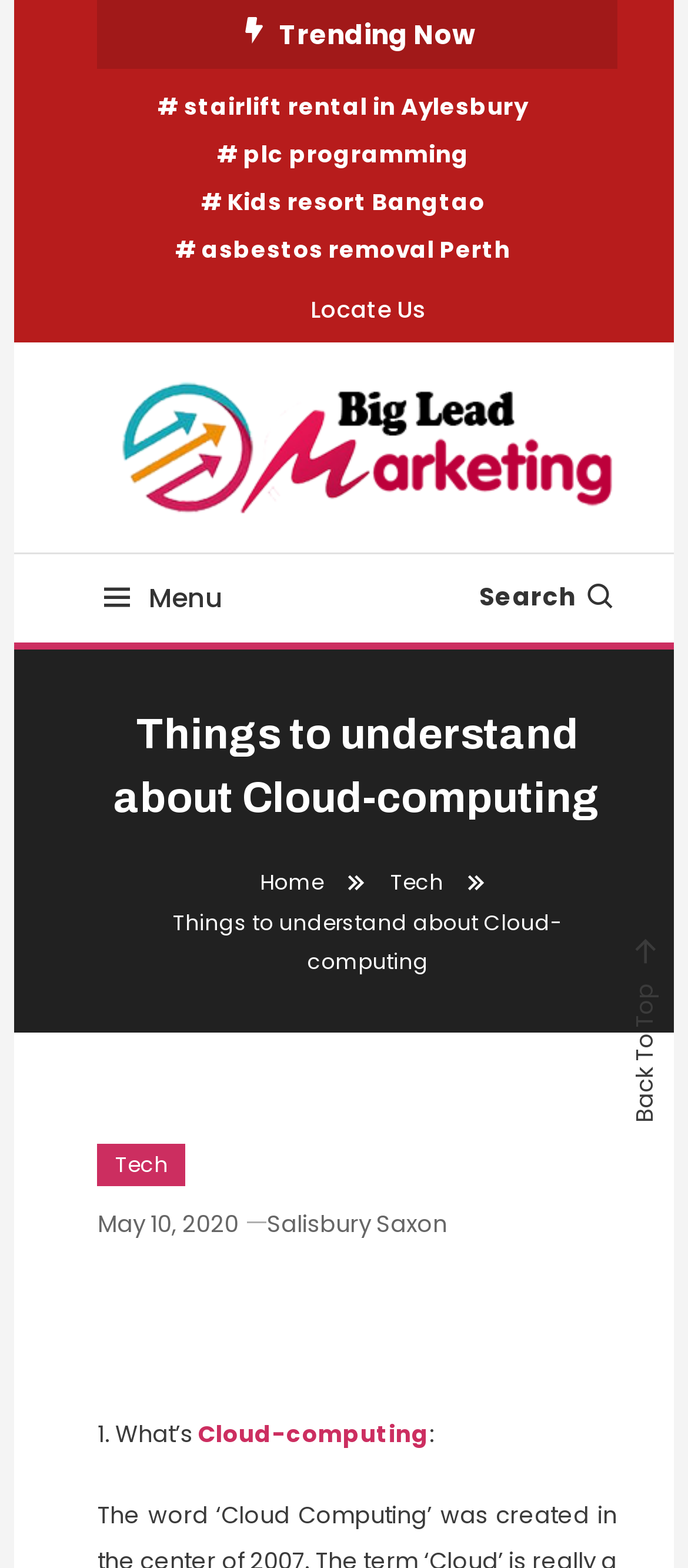Is there a search function on the webpage?
Please provide a comprehensive answer based on the details in the screenshot.

I found a link with the text 'Search' and an icon, which suggests that there is a search function on the webpage. This link is located near the top-right corner of the page.